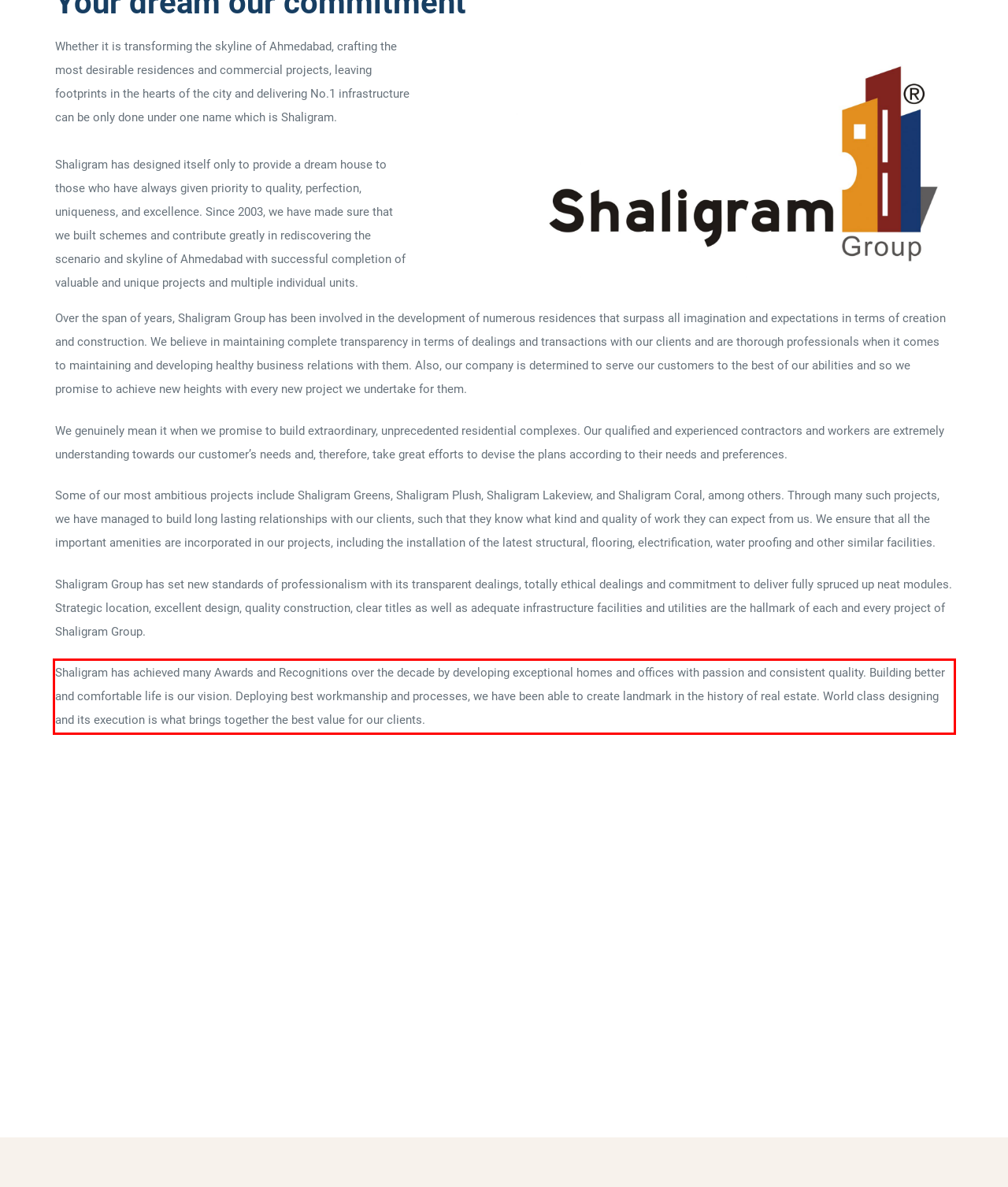Given the screenshot of a webpage, identify the red rectangle bounding box and recognize the text content inside it, generating the extracted text.

Shaligram has achieved many Awards and Recognitions over the decade by developing exceptional homes and offices with passion and consistent quality. Building better and comfortable life is our vision. Deploying best workmanship and processes, we have been able to create landmark in the history of real estate. World class designing and its execution is what brings together the best value for our clients.